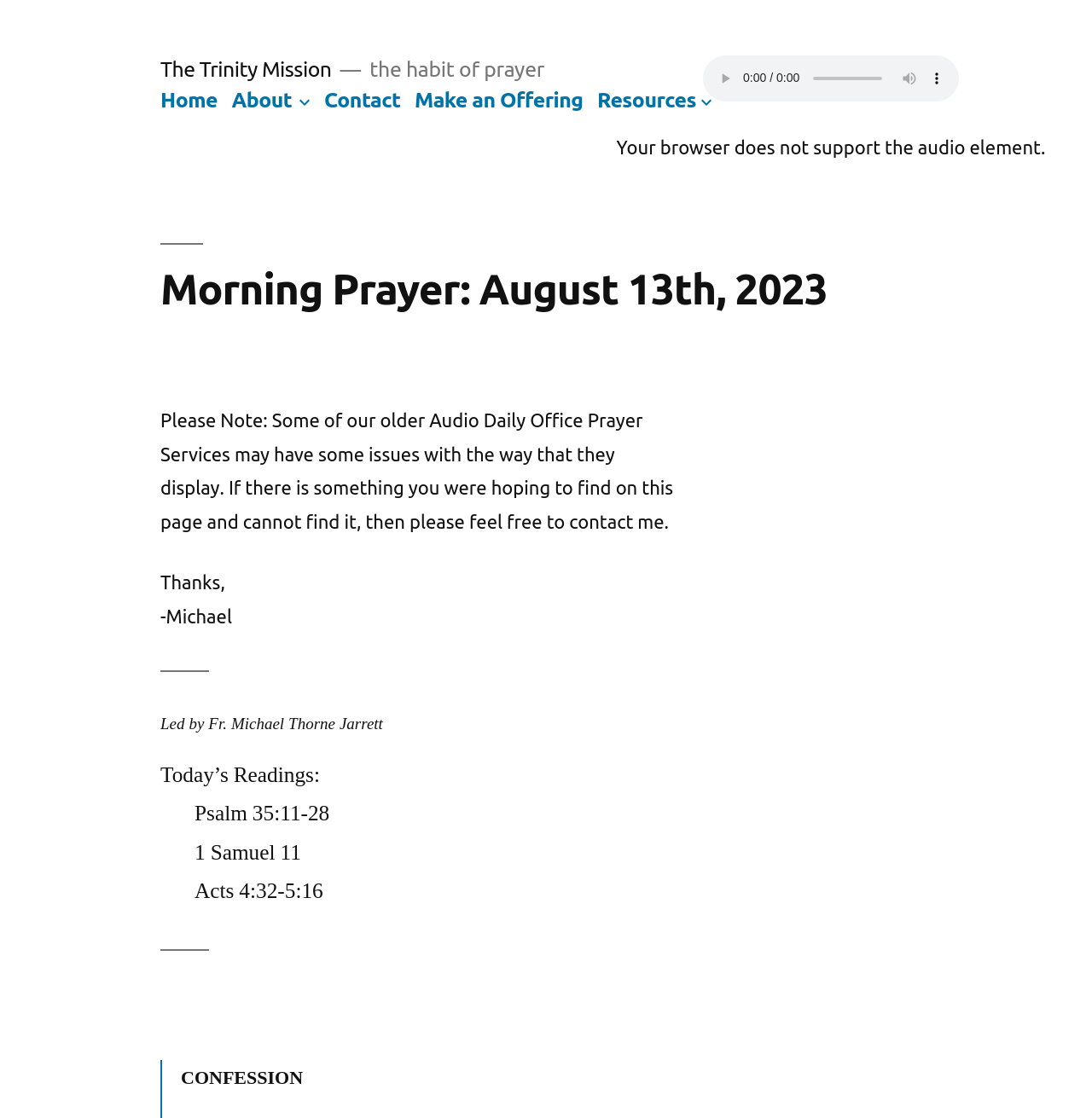Give a detailed account of the webpage, highlighting key information.

The webpage is dedicated to Morning Prayer for August 13th, 2023, provided by The Trinity Mission. At the top, there is a link to The Trinity Mission, followed by a static text "the habit of prayer". Below this, a navigation menu labeled "Top Menu" is located, containing links to "Home", "About", "Contact", "Make an Offering", and "Resources", with some of these links having popup menus.

On the left side, a header section displays the title "Morning Prayer: August 13th, 2023". Below this, a table layout is presented, with an audio player on the left and an empty cell on the right. The audio player is currently disabled and displays a message "Unable to play media. Your browser does not support the audio element." It has buttons for play, mute, and showing more media controls, as well as a slider for audio time scrubbing.

To the right of the audio player, a static text warns users about potential issues with older Audio Daily Office Prayer Services and invites them to contact the author if they encounter any problems. Below this, a message from Michael, the author, is displayed, followed by a separator line.

The main content of the page starts with a static text "Led by Fr. Michael Thorne Jarrett", followed by a series of readings for the day, including Psalm 35:11-28, 1 Samuel 11, and Acts 4:32-5:16. Another separator line is placed below these readings, and finally, a static text "CONFESSION" is displayed at the bottom of the page.